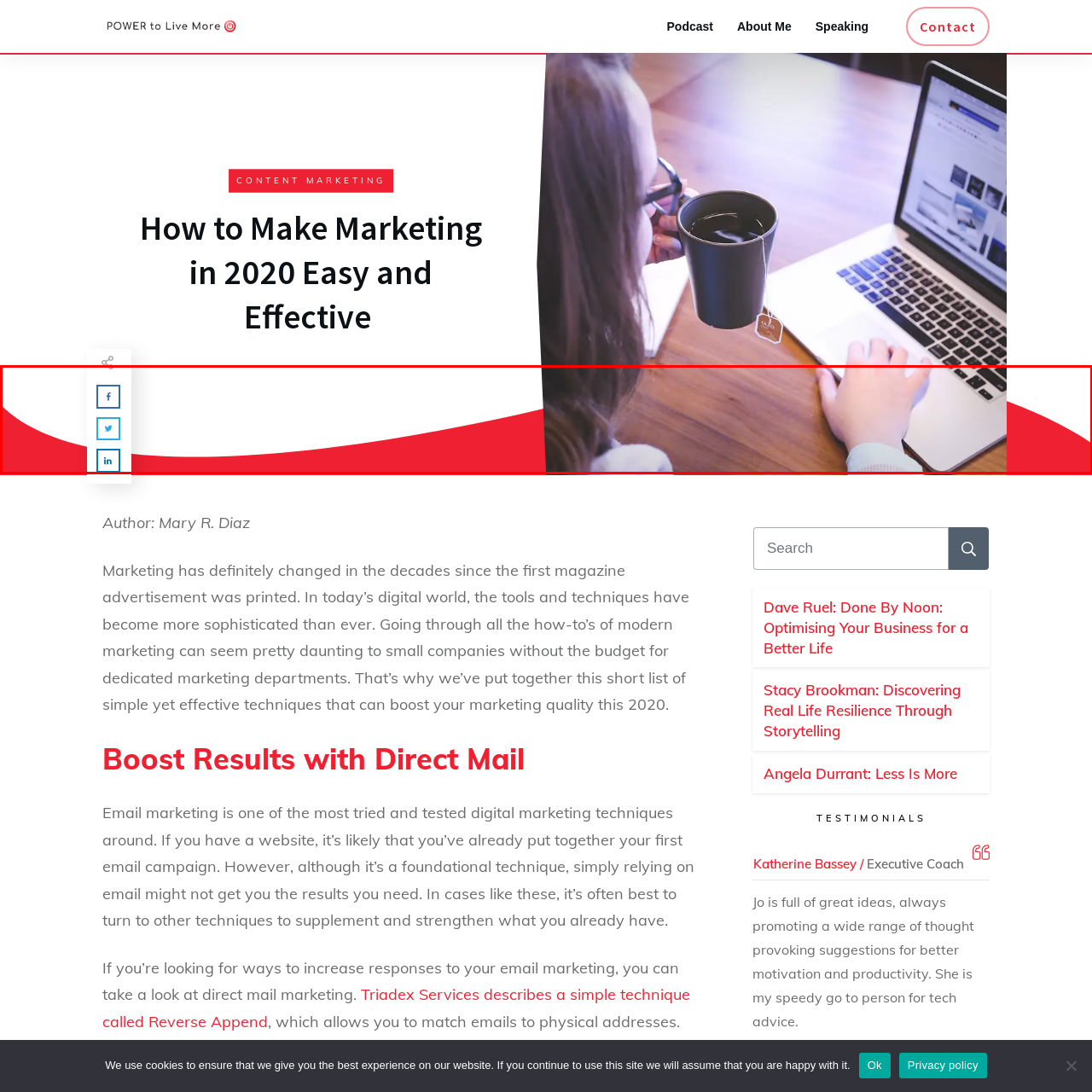Please examine the image within the red bounding box and provide an answer to the following question using a single word or phrase:
How many social media icons are visible?

Three